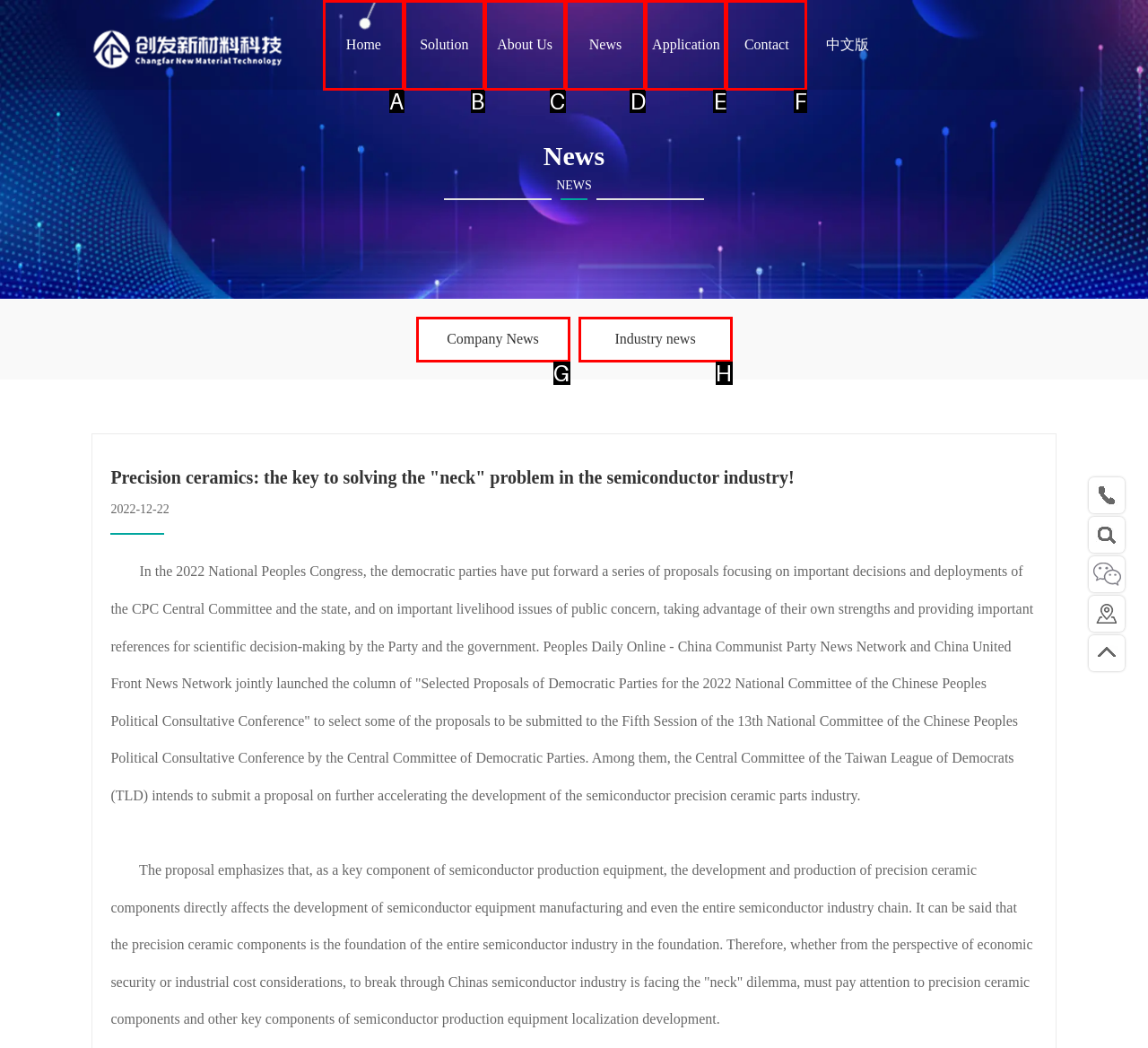Which HTML element among the options matches this description: Industry news? Answer with the letter representing your choice.

H